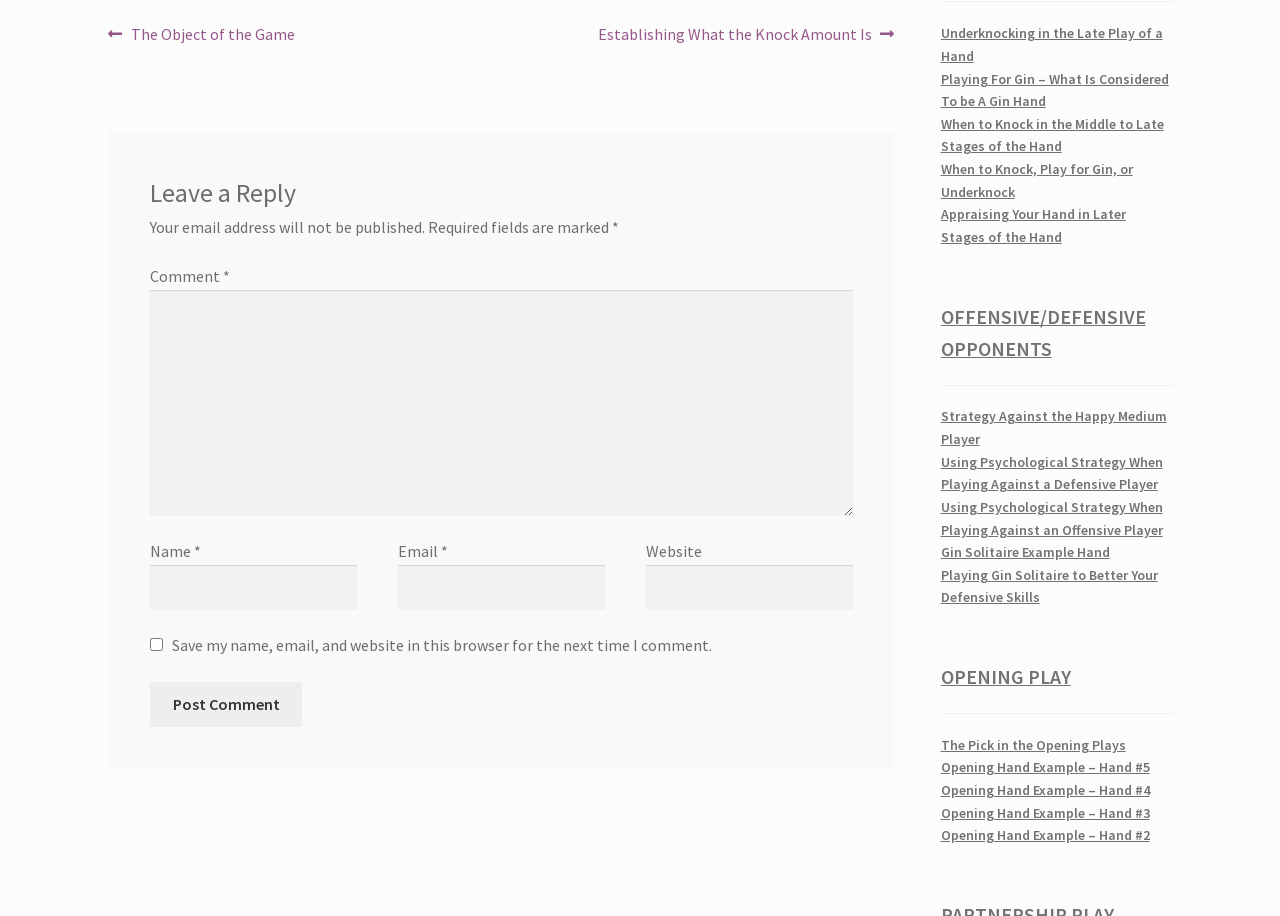Please locate the UI element described by "OPENING PLAY" and provide its bounding box coordinates.

[0.735, 0.725, 0.836, 0.752]